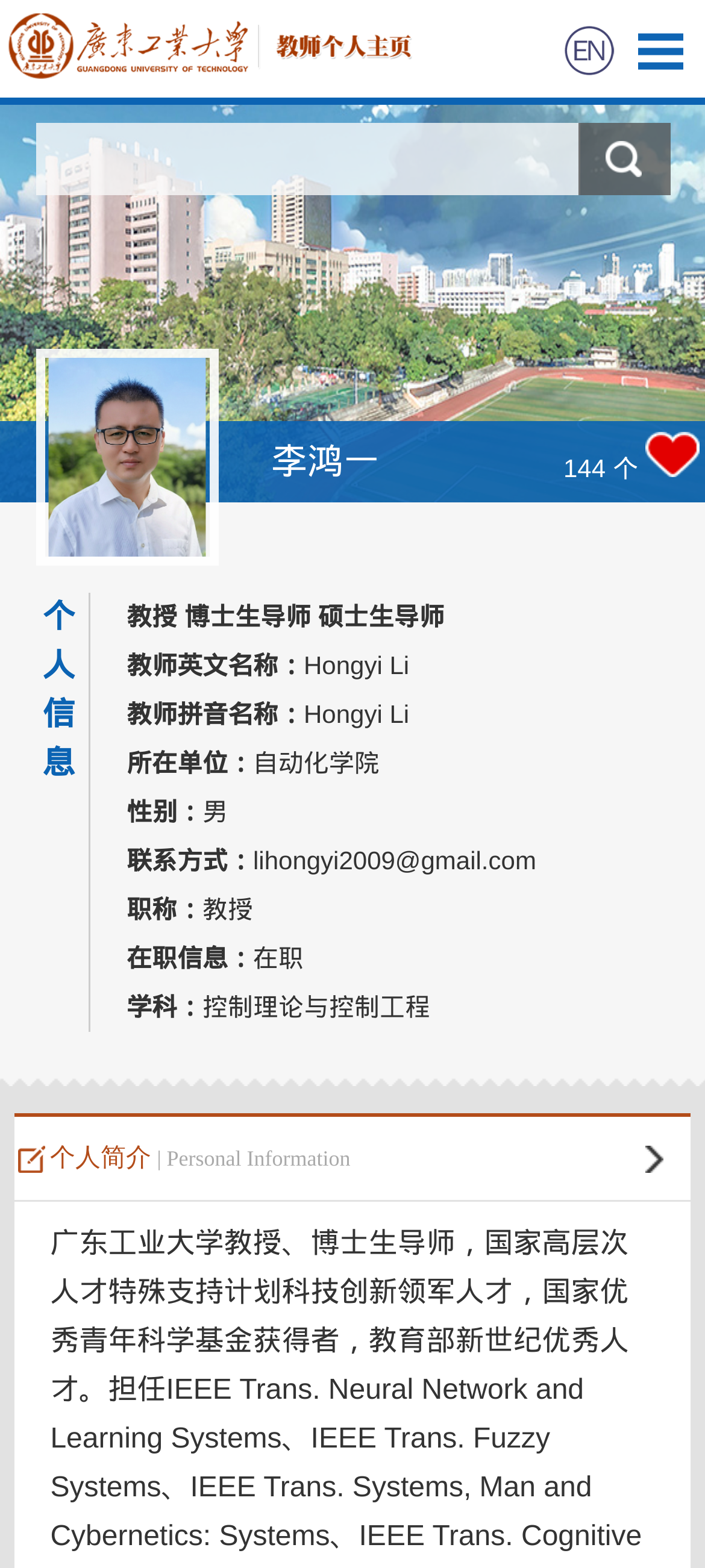Pinpoint the bounding box coordinates of the clickable area needed to execute the instruction: "Click the scientific research link". The coordinates should be specified as four float numbers between 0 and 1, i.e., [left, top, right, bottom].

[0.0, 0.137, 1.0, 0.197]